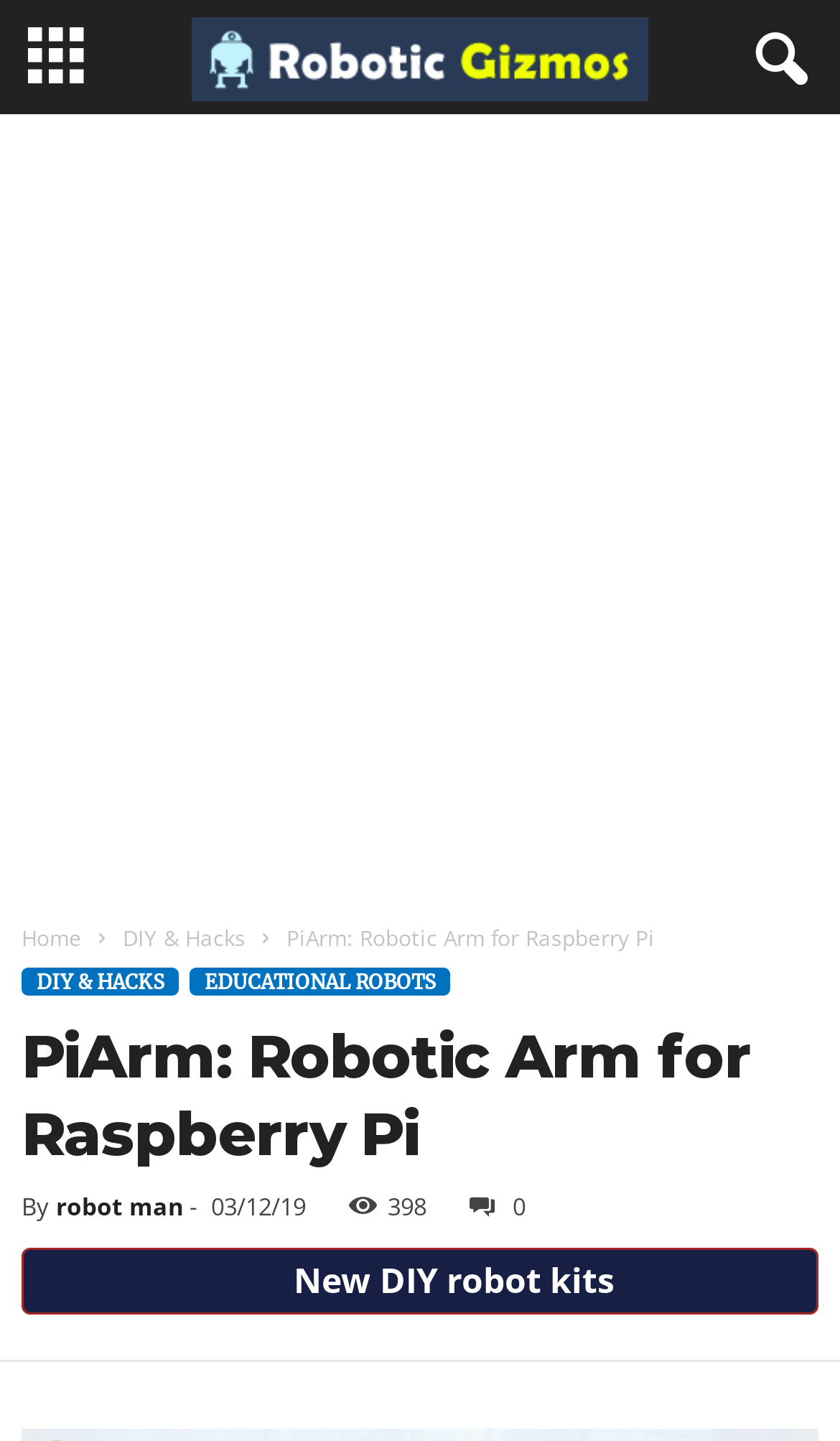Determine the bounding box coordinates of the element that should be clicked to execute the following command: "click the EDUCATIONAL ROBOTS link".

[0.226, 0.671, 0.536, 0.691]